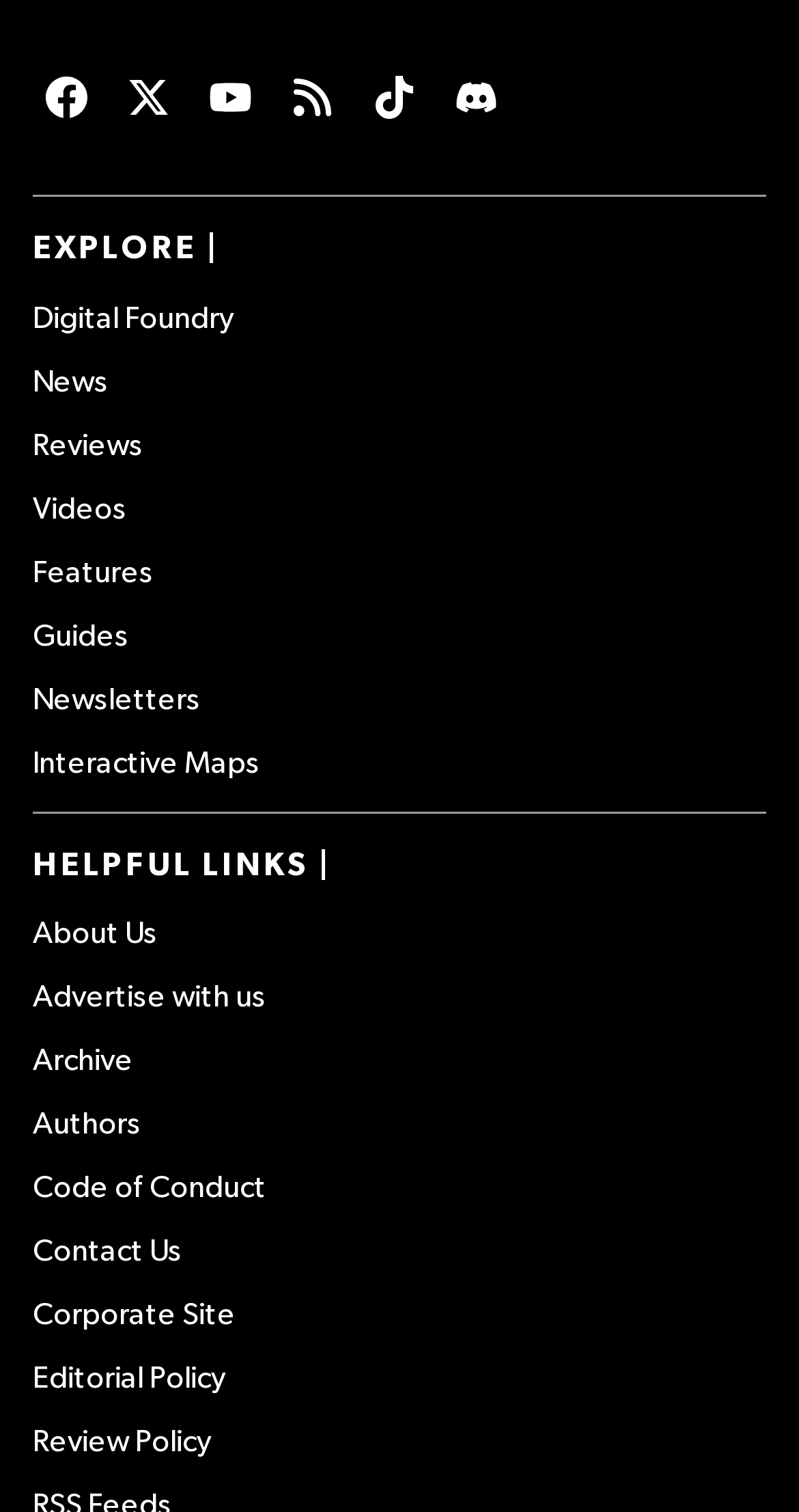Refer to the image and provide an in-depth answer to the question: 
How many social media links are available?

I counted the number of social media links available on the webpage, which are 'Check us out on Facebook', 'Check us out on X', 'Check us out on YouTube', 'Check us out on Tiktok', and 'Check us out on Discord'. Therefore, there are 5 social media links available.